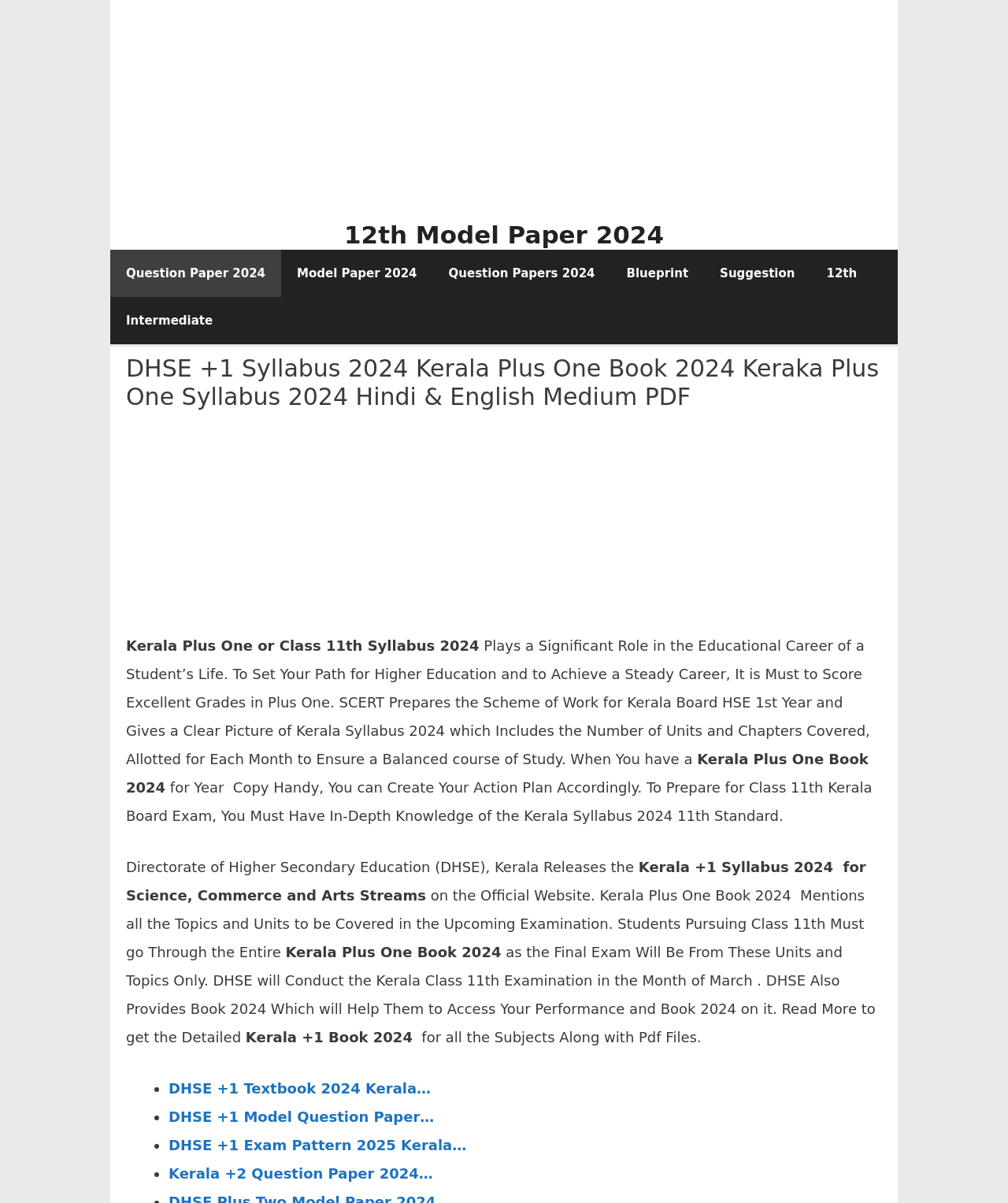What is the significance of Kerala Plus One or Class 11th Syllabus 2024?
Refer to the image and respond with a one-word or short-phrase answer.

Plays a significant role in educational career